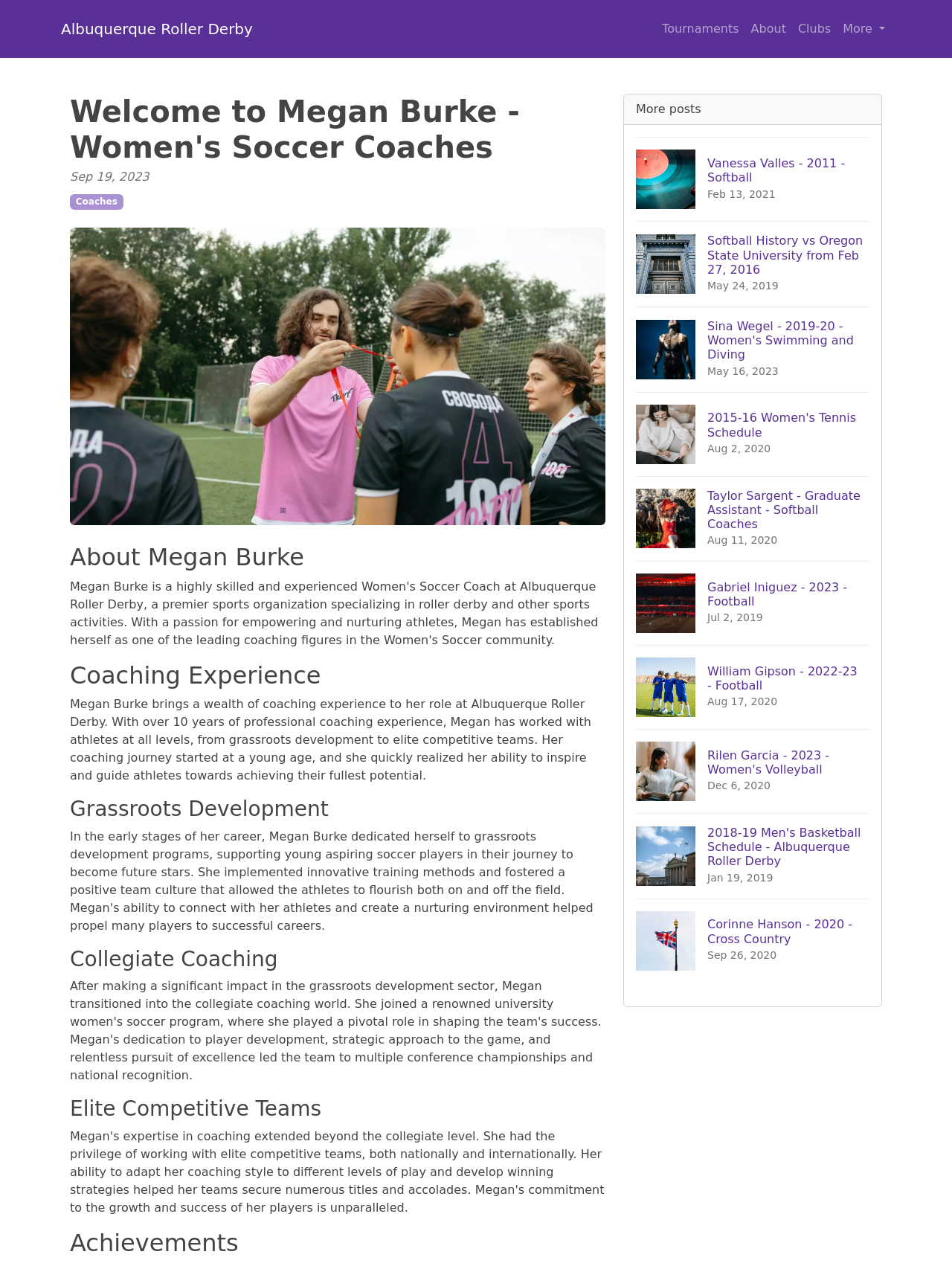What are the different levels of athletes Megan Burke has worked with?
Based on the screenshot, provide a one-word or short-phrase response.

grassroots development, collegiate, elite competitive teams